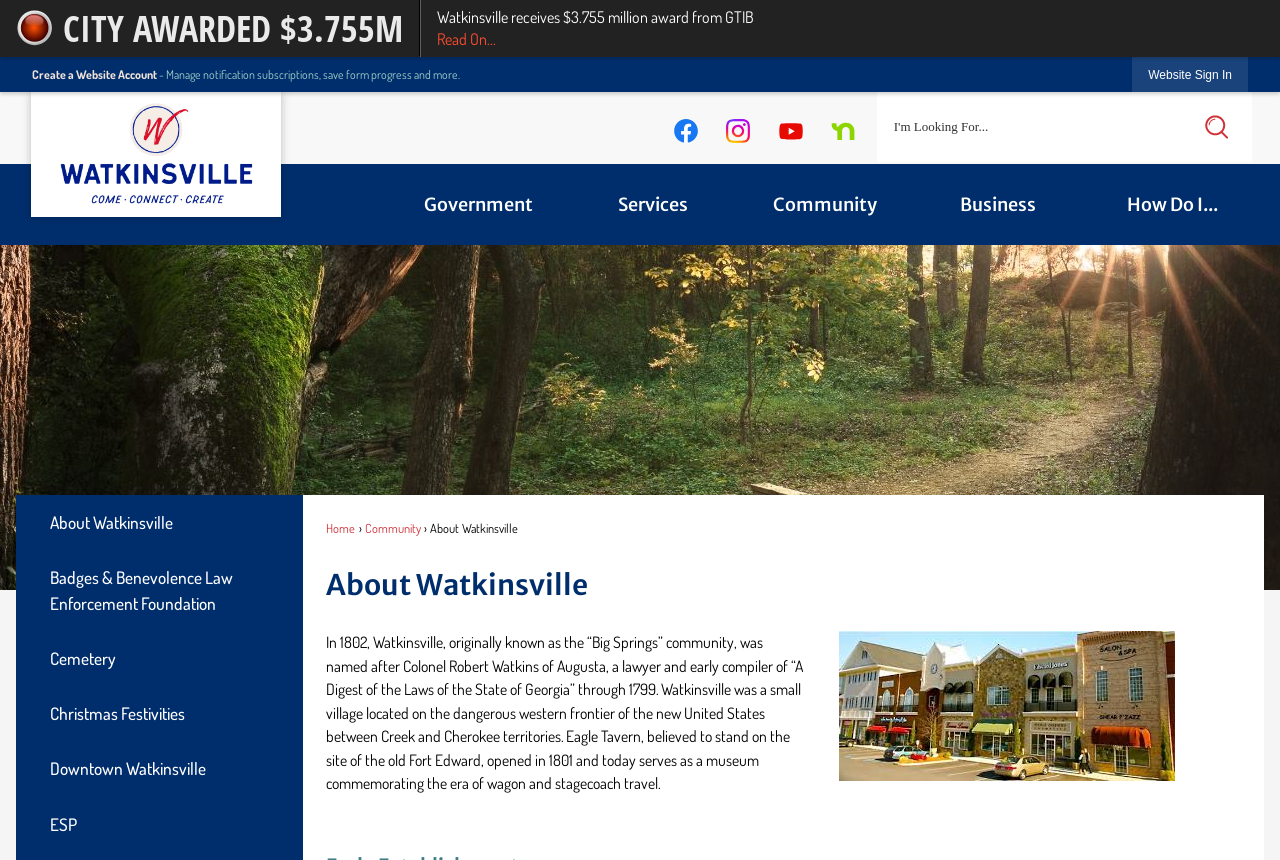What is the name of the foundation mentioned on this webpage?
Answer the question with a detailed explanation, including all necessary information.

The webpage mentions the Badges & Benevolence Law Enforcement Foundation as one of the menu items under the 'About Watkinsville' section.